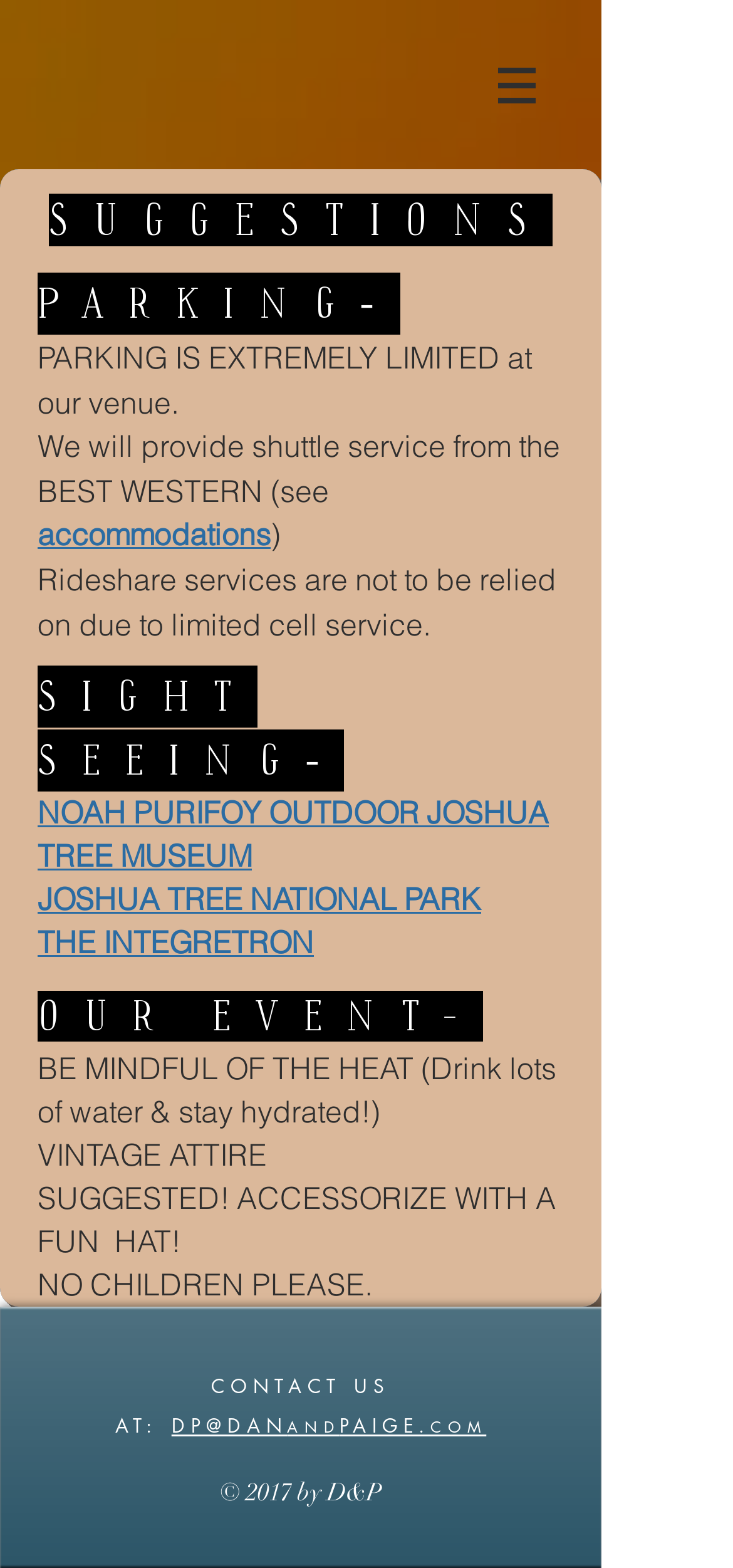Are children allowed at the event?
Please give a detailed and thorough answer to the question, covering all relevant points.

The webpage explicitly states 'NO CHILDREN PLEASE', indicating that the event is not suitable for children and they are not permitted to attend.